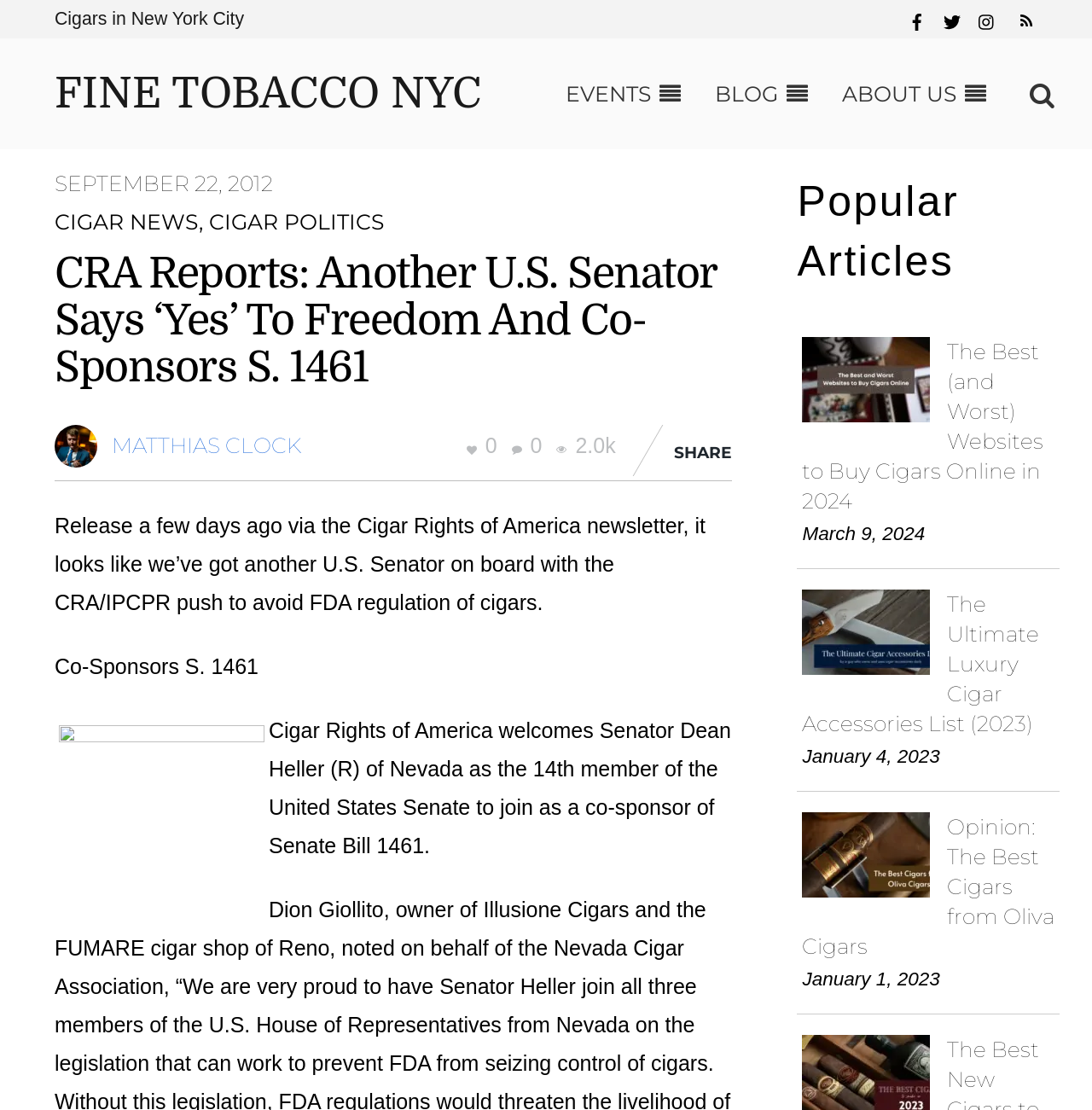Provide your answer in one word or a succinct phrase for the question: 
How many social media links are there?

3